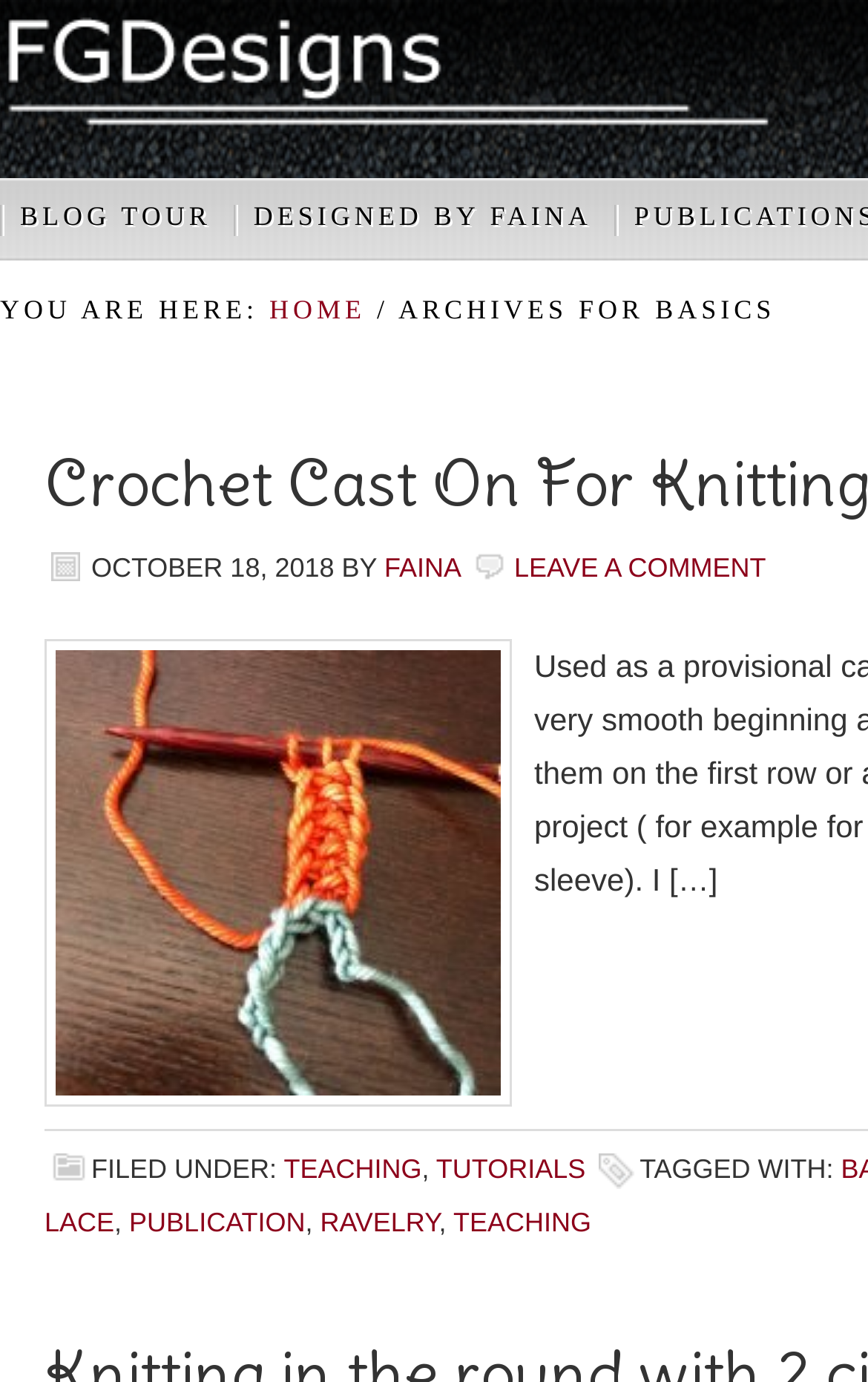Please give a one-word or short phrase response to the following question: 
What is the name of the author of the blog post?

FAINA